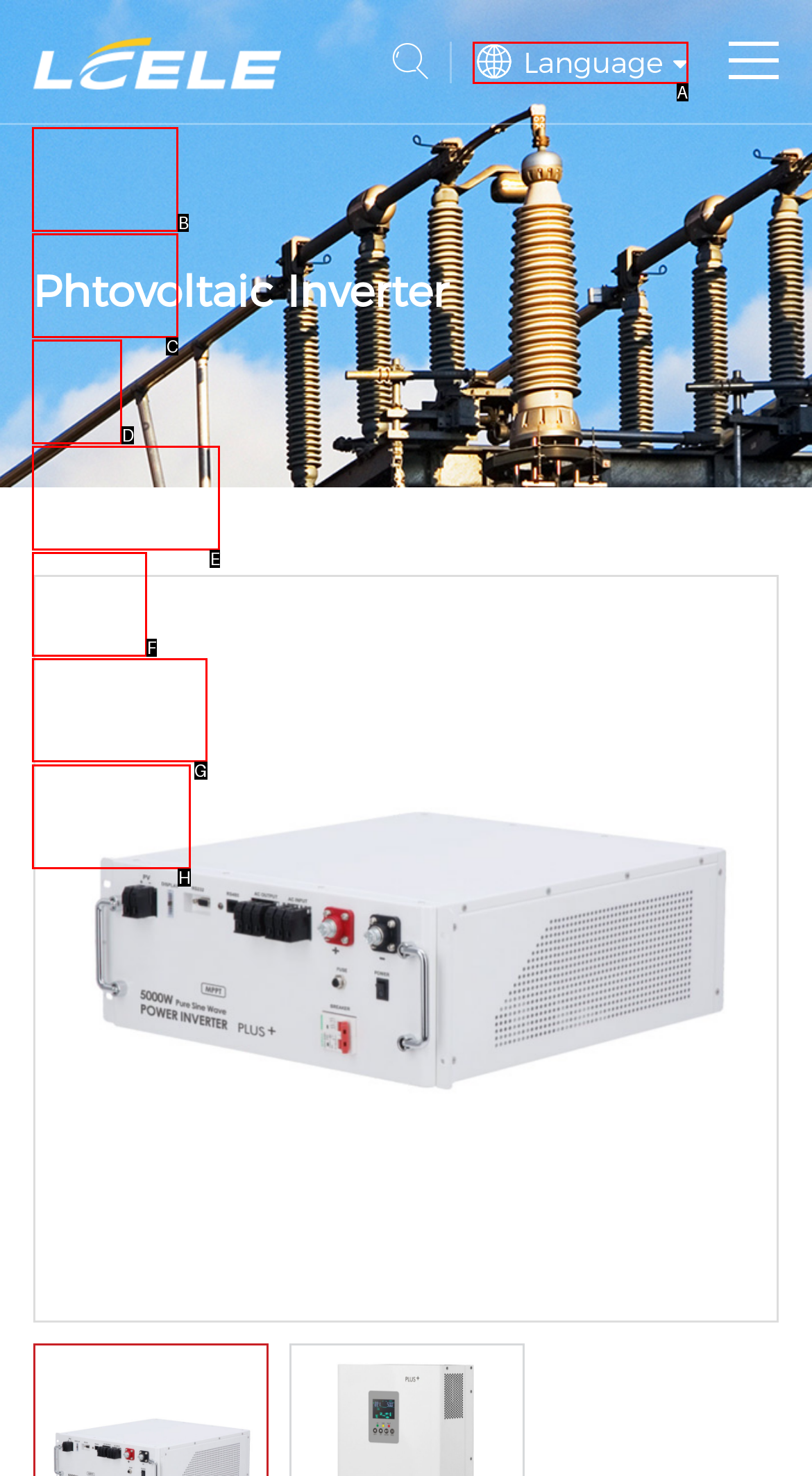Choose the correct UI element to click for this task: Contact the company Answer using the letter from the given choices.

G